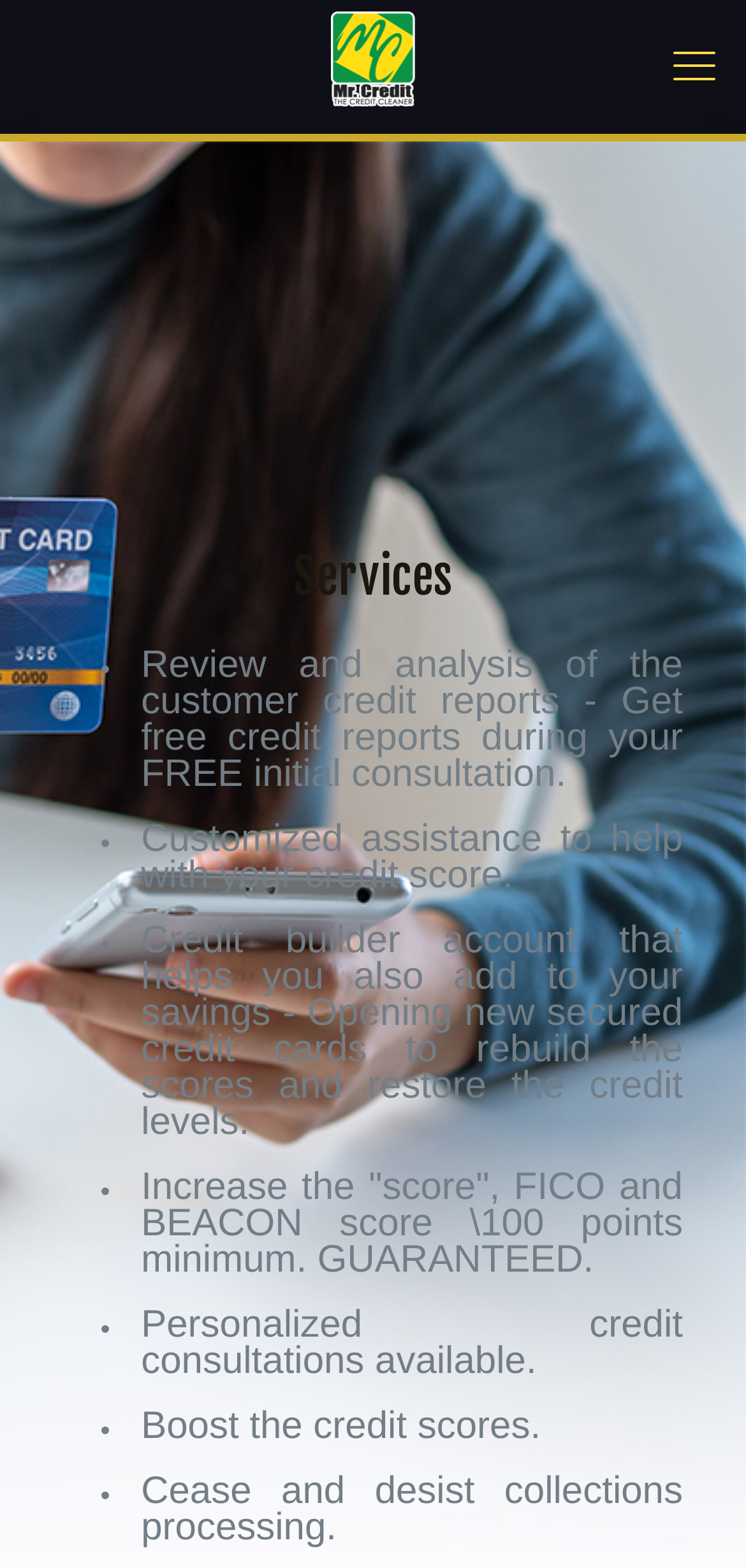How many services are listed on the webpage?
Based on the content of the image, thoroughly explain and answer the question.

By counting the list markers and corresponding static text, I found that there are 7 services listed on the webpage, including review and analysis of customer credit reports, customized assistance to help with credit score, credit builder account, and more.